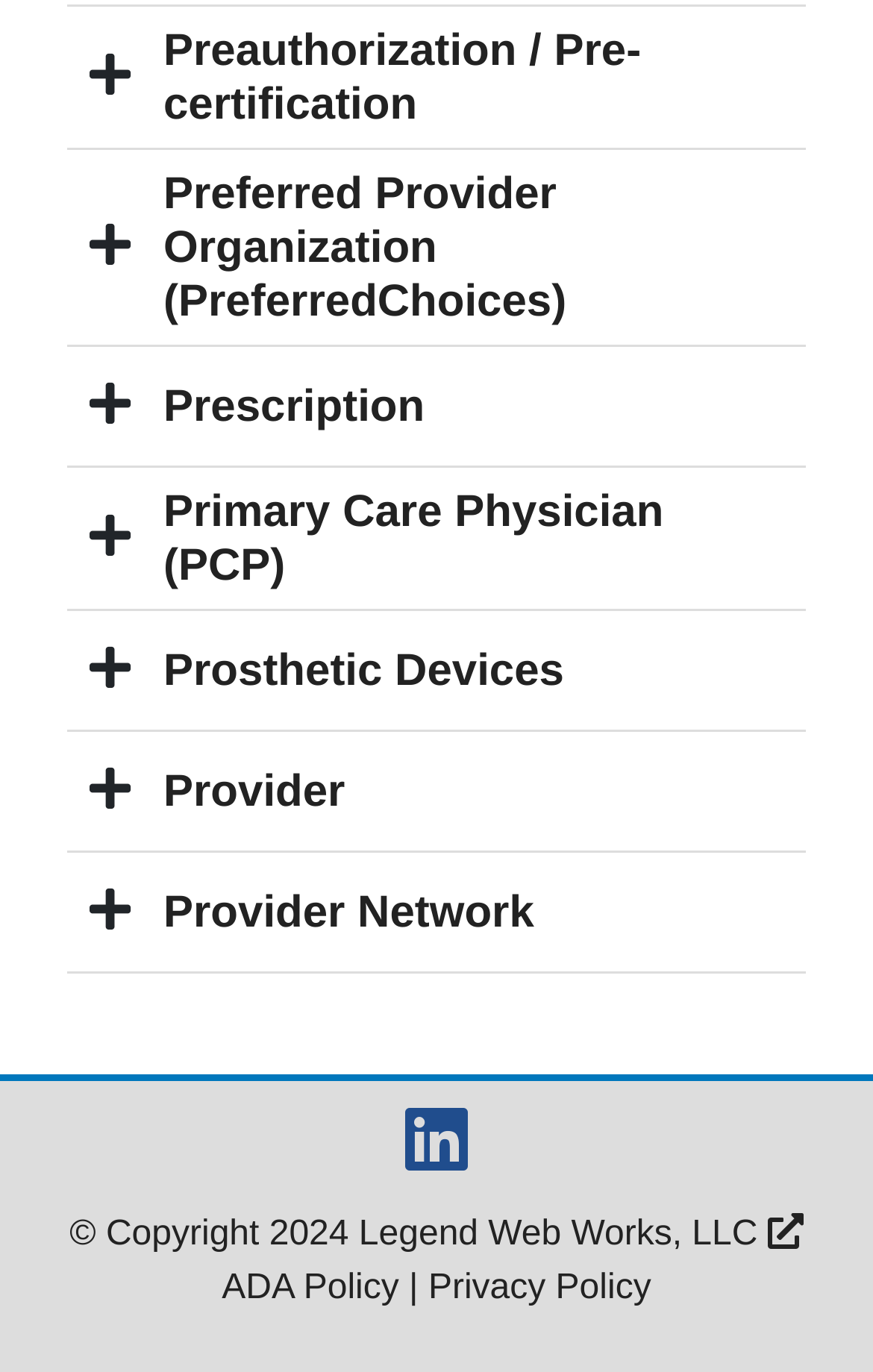What is the first term in the list?
Examine the image and give a concise answer in one word or a short phrase.

Preauthorization / Pre-certification